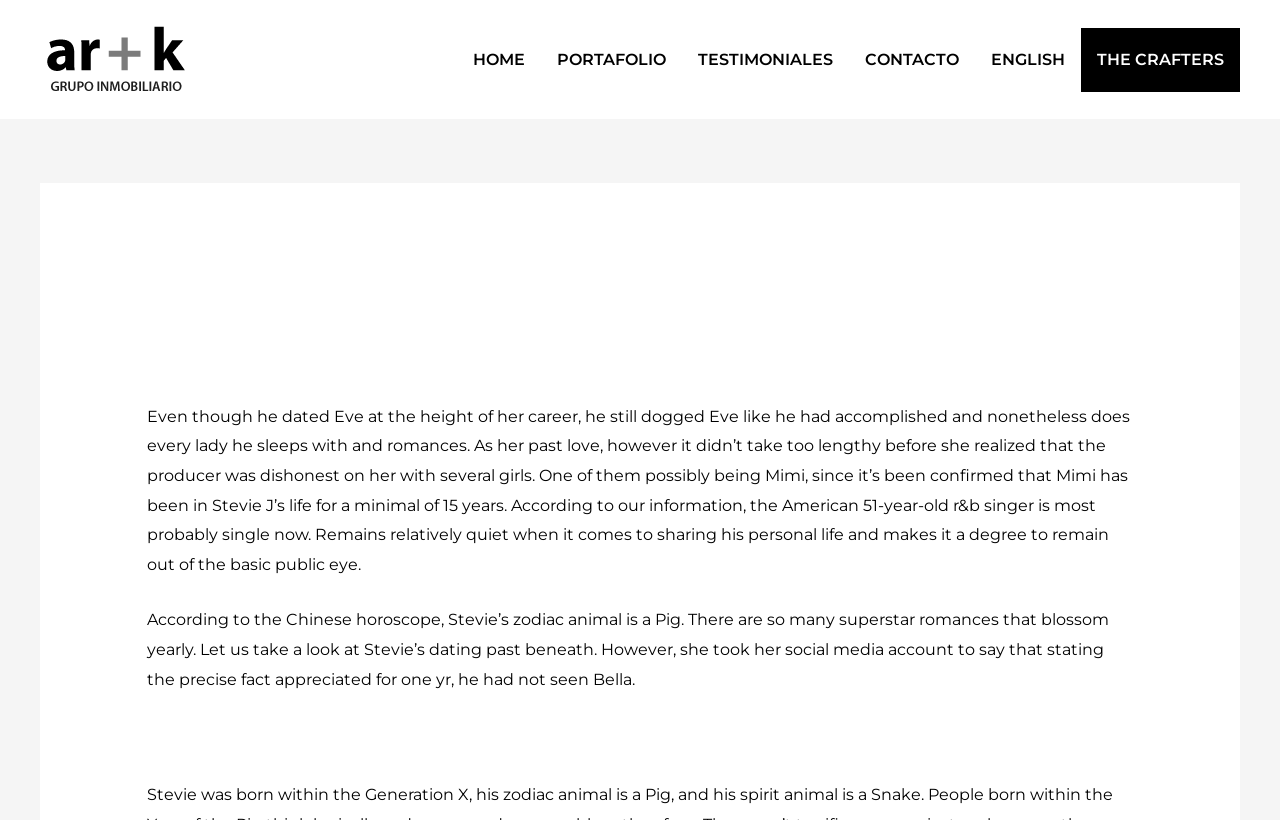Please locate the bounding box coordinates of the element's region that needs to be clicked to follow the instruction: "Click on the 'ENGLISH' link". The bounding box coordinates should be provided as four float numbers between 0 and 1, i.e., [left, top, right, bottom].

[0.762, 0.034, 0.845, 0.112]